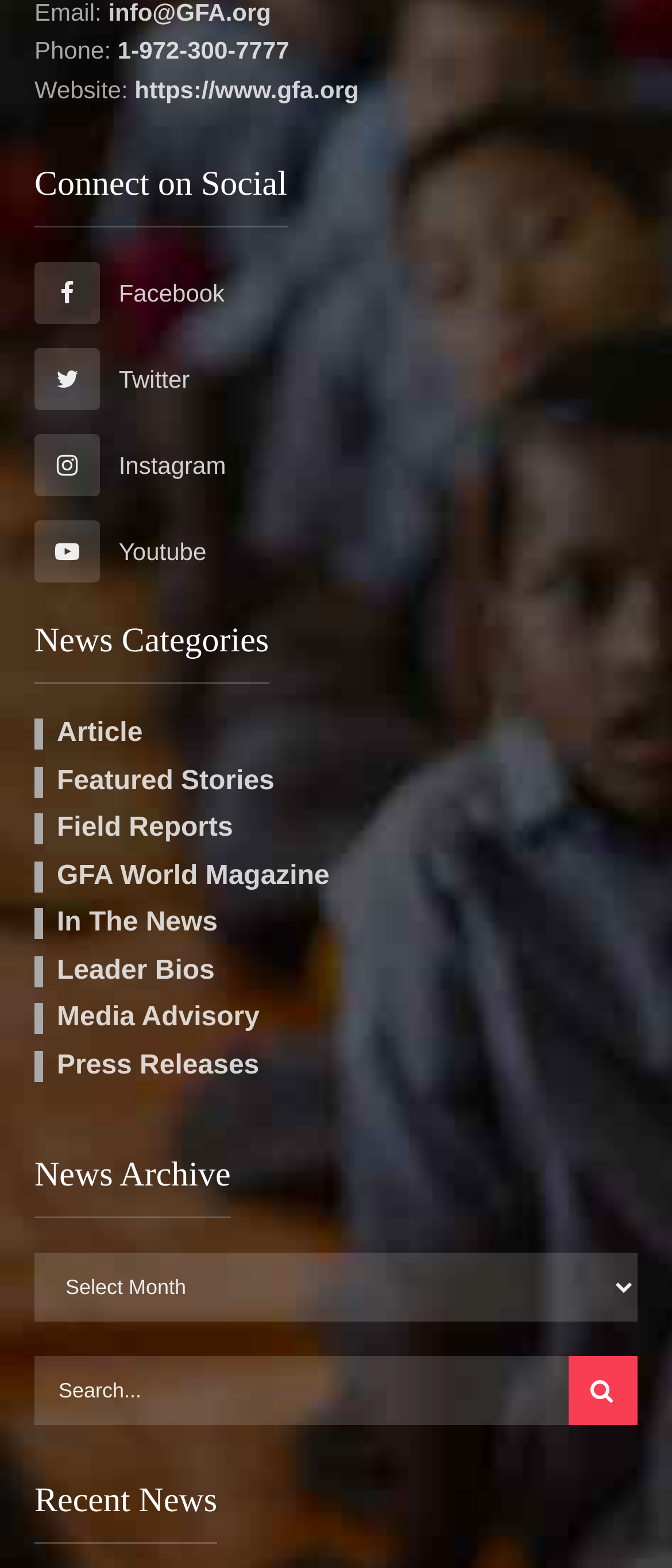Please identify the bounding box coordinates of the element that needs to be clicked to execute the following command: "Search for news". Provide the bounding box using four float numbers between 0 and 1, formatted as [left, top, right, bottom].

[0.051, 0.864, 0.949, 0.908]